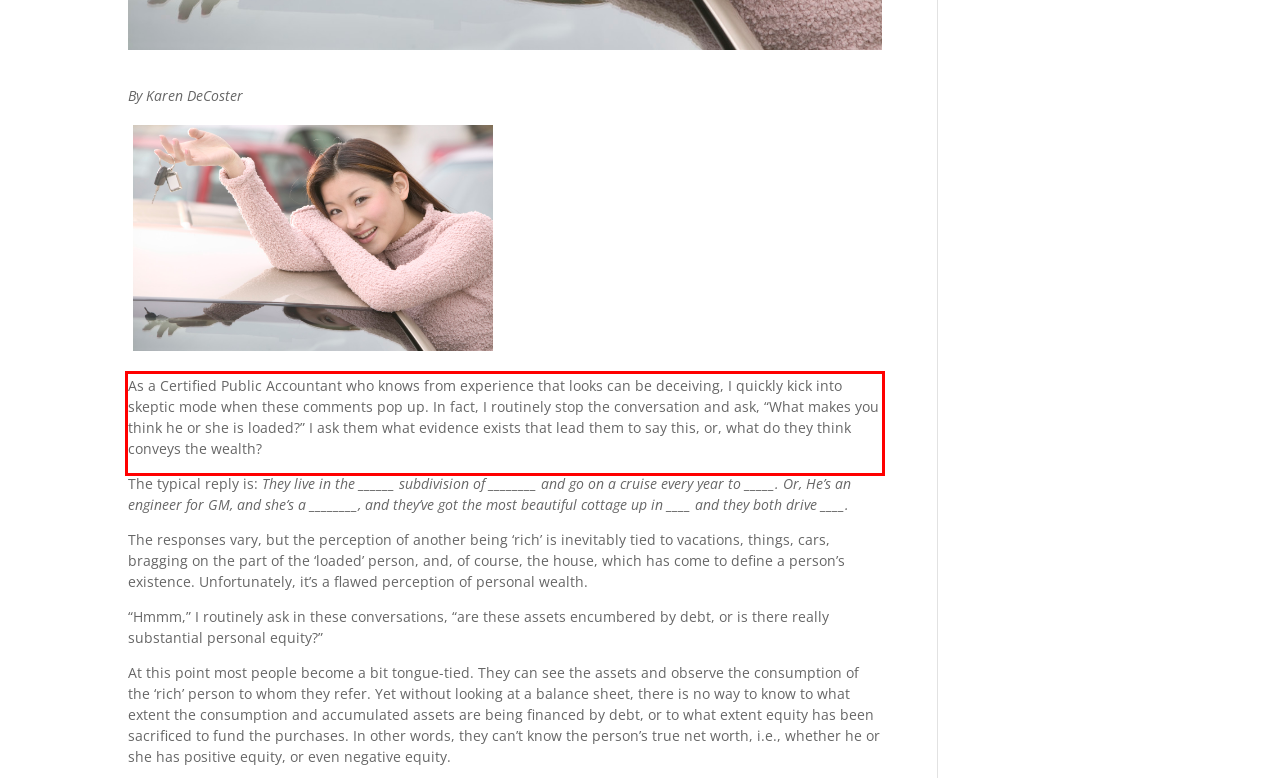Please identify and extract the text from the UI element that is surrounded by a red bounding box in the provided webpage screenshot.

As a Certified Public Accountant who knows from experience that looks can be deceiving, I quickly kick into skeptic mode when these comments pop up. In fact, I routinely stop the conversation and ask, “What makes you think he or she is loaded?” I ask them what evidence exists that lead them to say this, or, what do they think conveys the wealth?